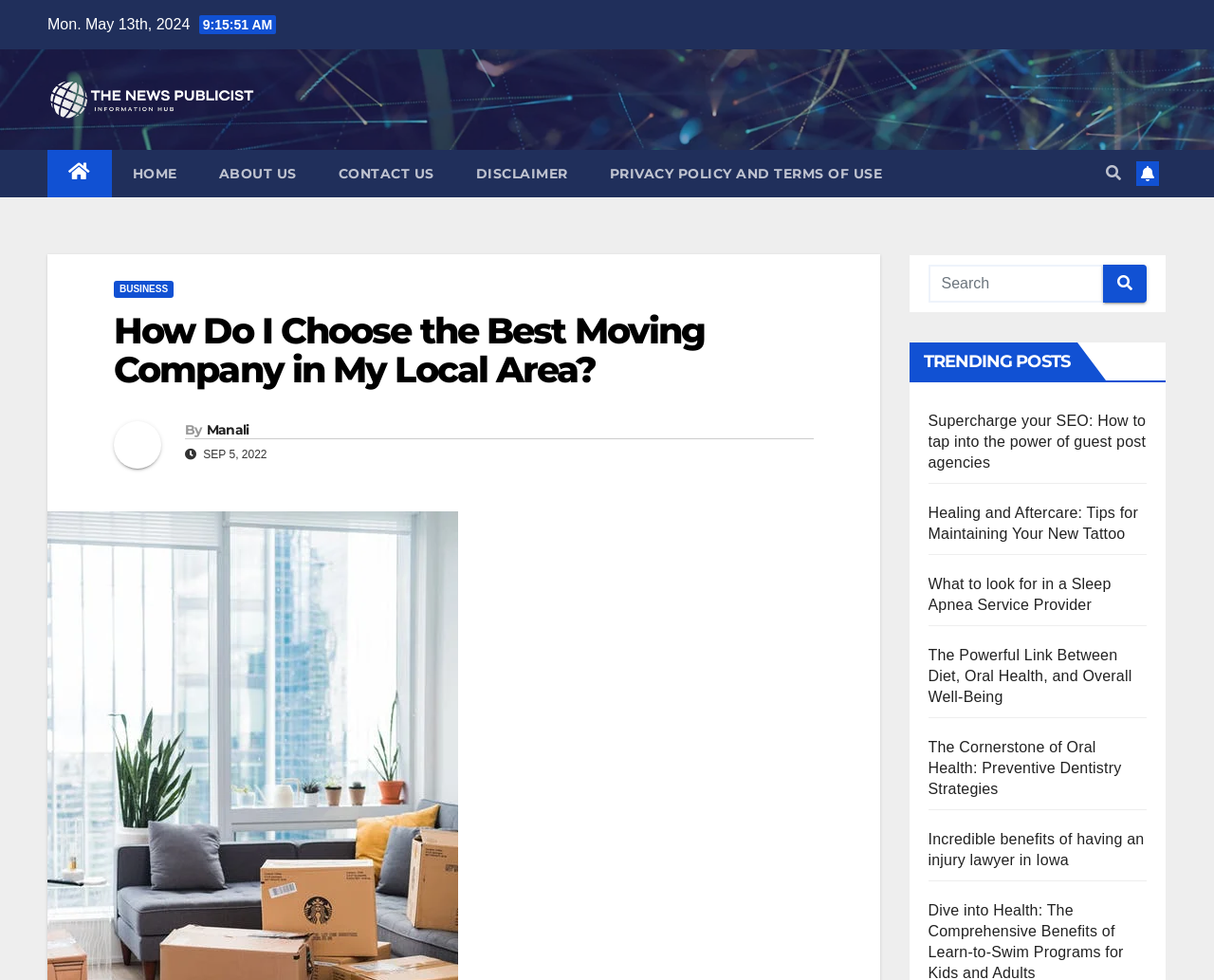Respond with a single word or phrase to the following question:
How many navigation links are there in the top menu?

5